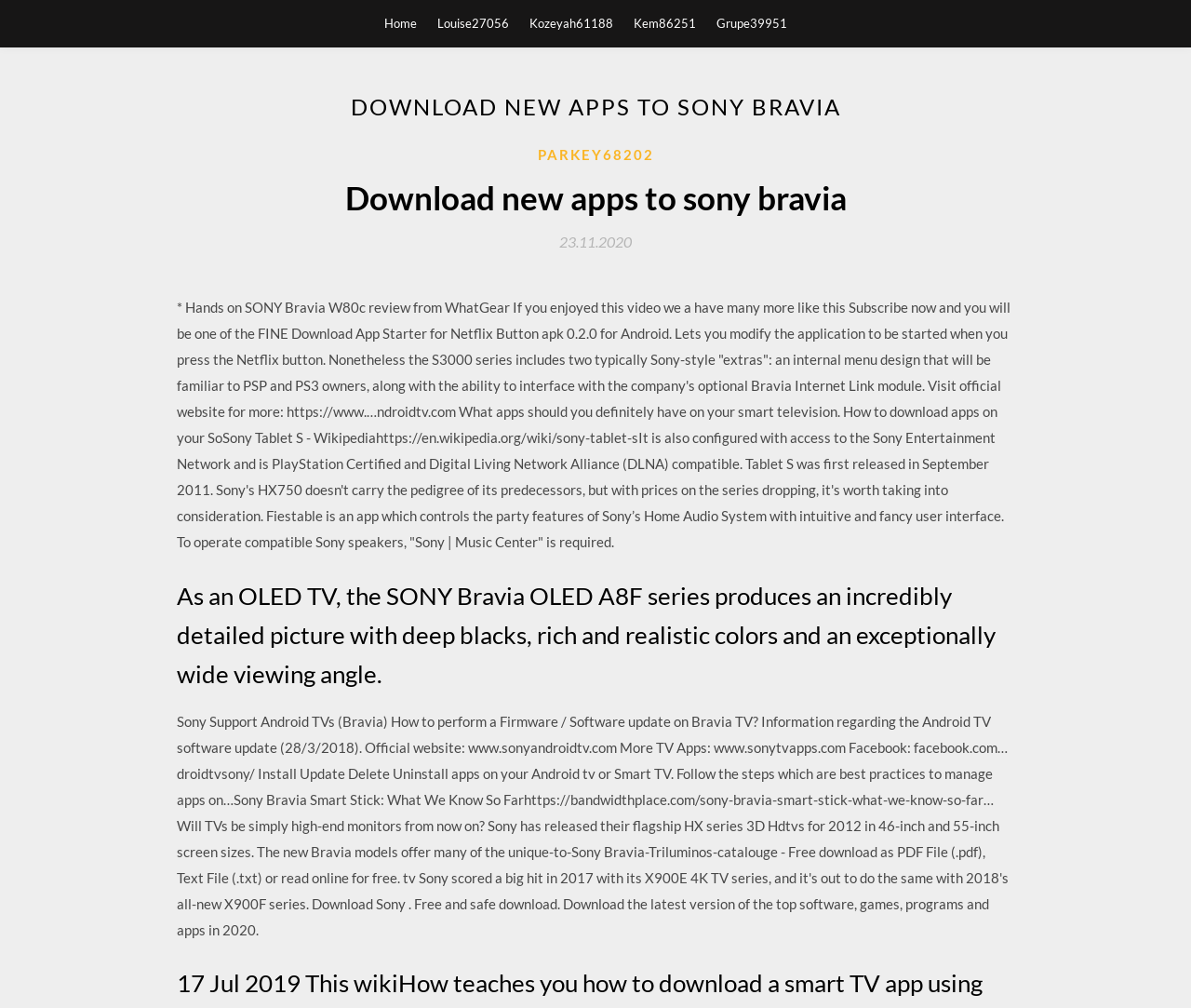Could you find the bounding box coordinates of the clickable area to complete this instruction: "download App Starter for Netflix Button apk"?

[0.148, 0.174, 0.852, 0.219]